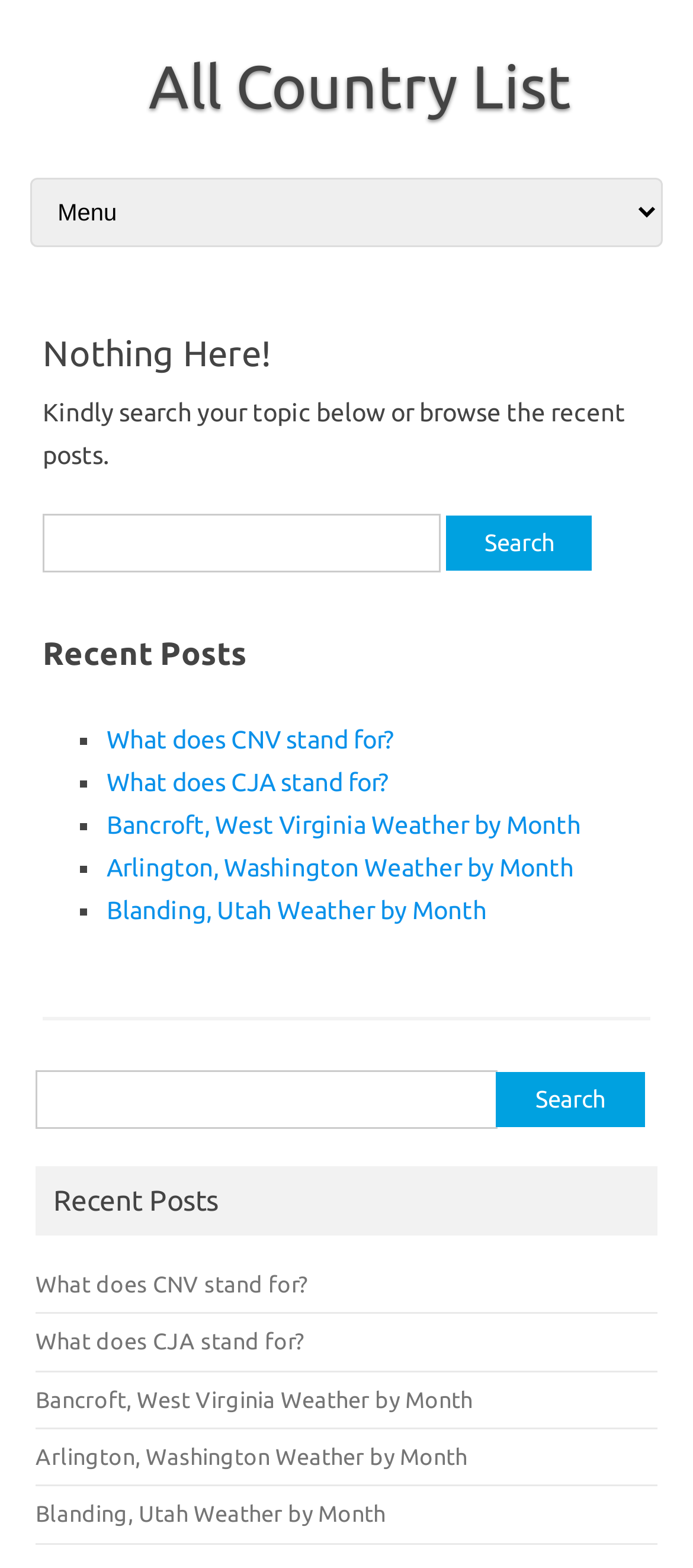Please give a succinct answer using a single word or phrase:
What is the purpose of the search bar?

To search for topics